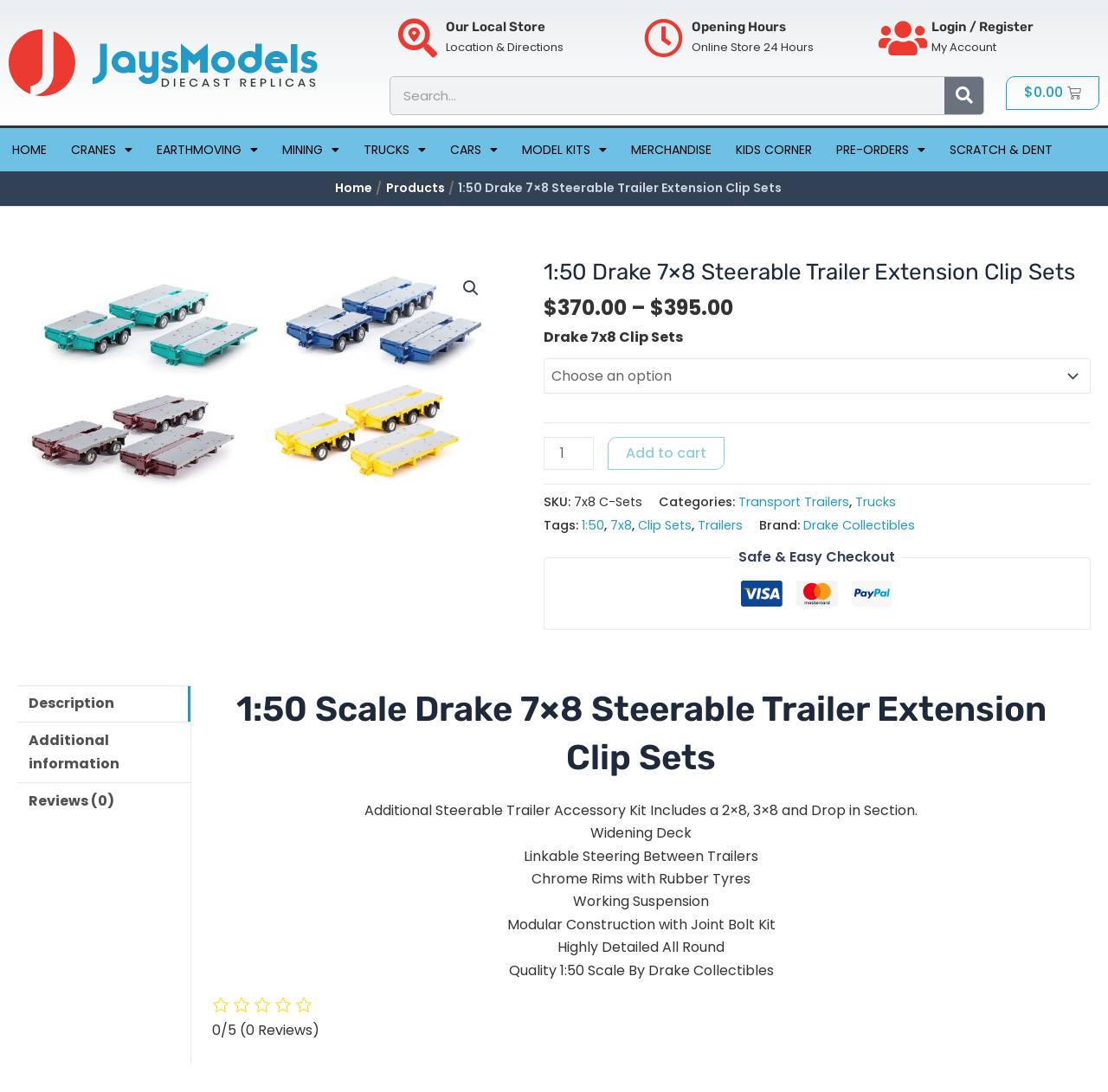What is the type of product being sold on this webpage?
Please look at the screenshot and answer in one word or a short phrase.

Model kits